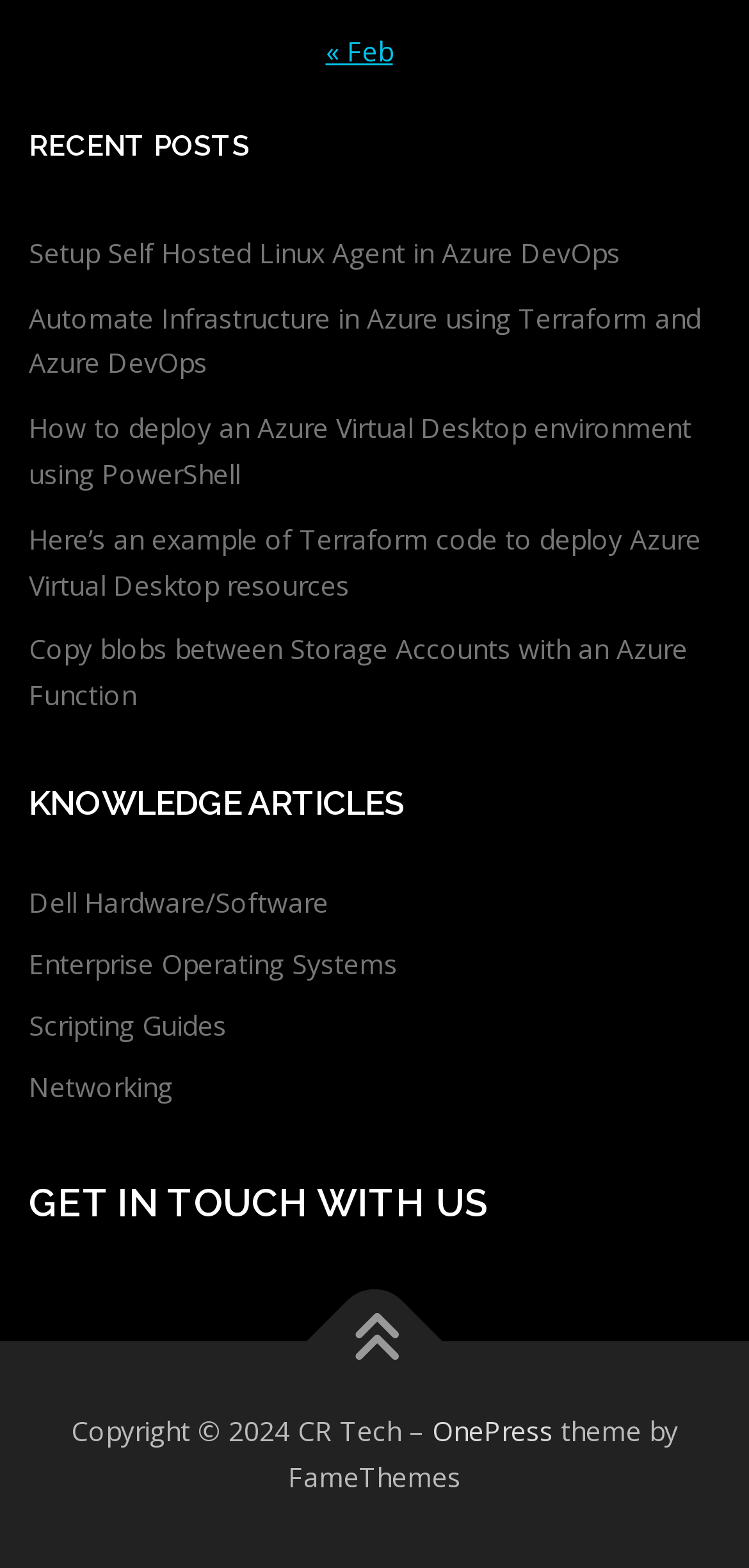Please specify the bounding box coordinates of the element that should be clicked to execute the given instruction: 'Explore Dell Hardware/Software'. Ensure the coordinates are four float numbers between 0 and 1, expressed as [left, top, right, bottom].

[0.038, 0.564, 0.438, 0.587]